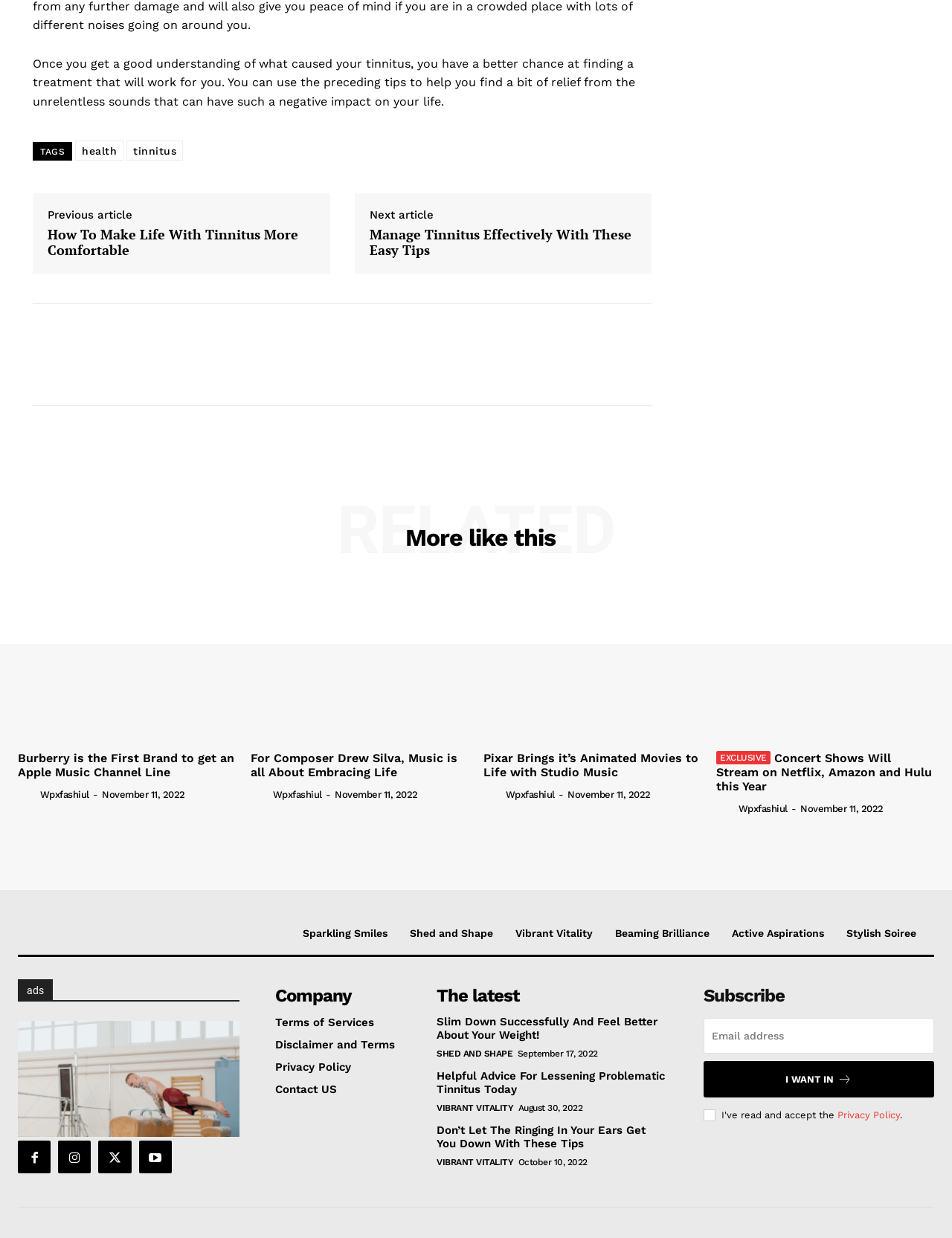Please identify the bounding box coordinates of the element I need to click to follow this instruction: "Click on the 'How To Make Life With Tinnitus More Comfortable' link".

[0.05, 0.183, 0.331, 0.209]